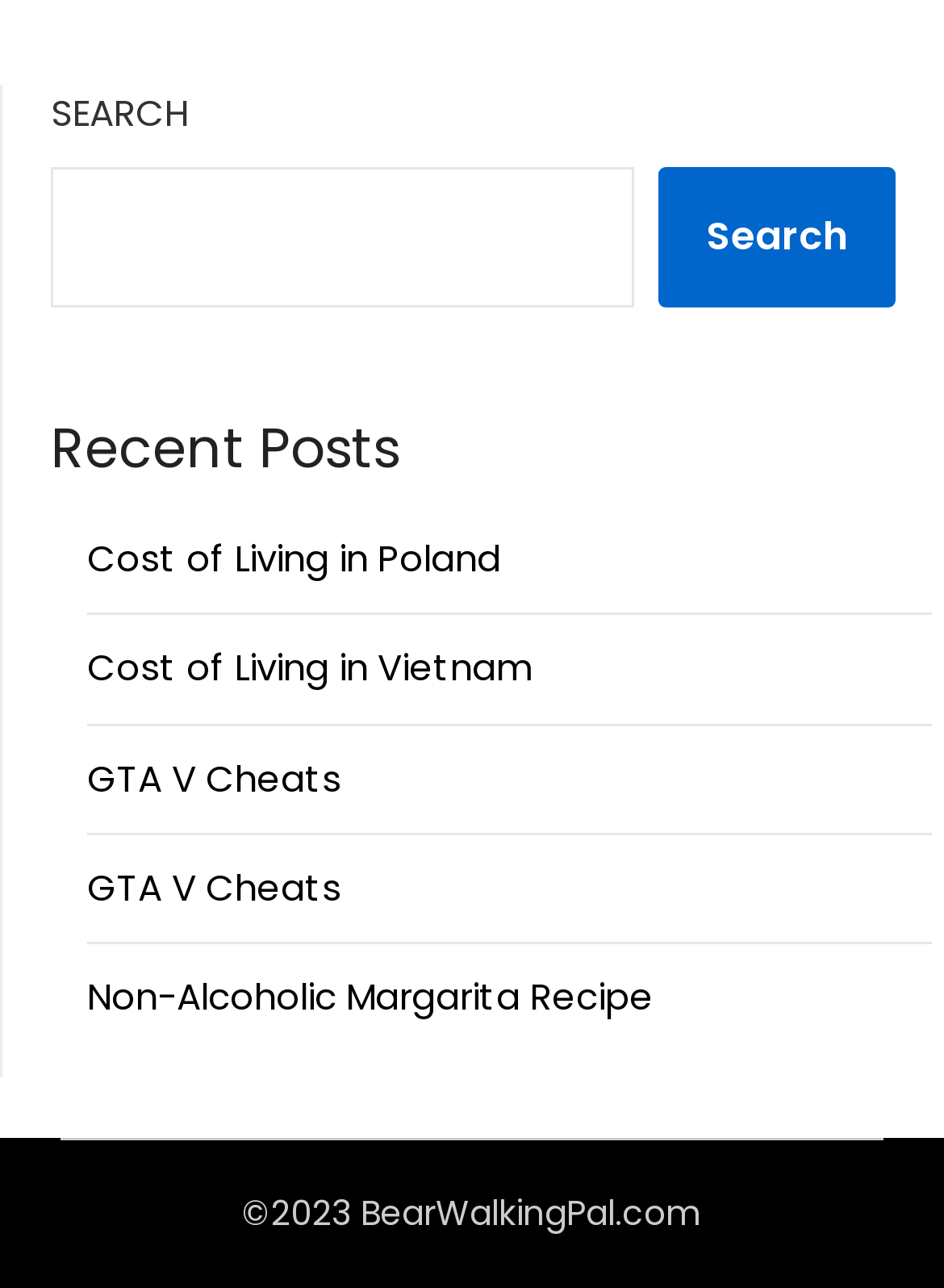How many links are there under Recent Posts?
Answer the question with a single word or phrase by looking at the picture.

5